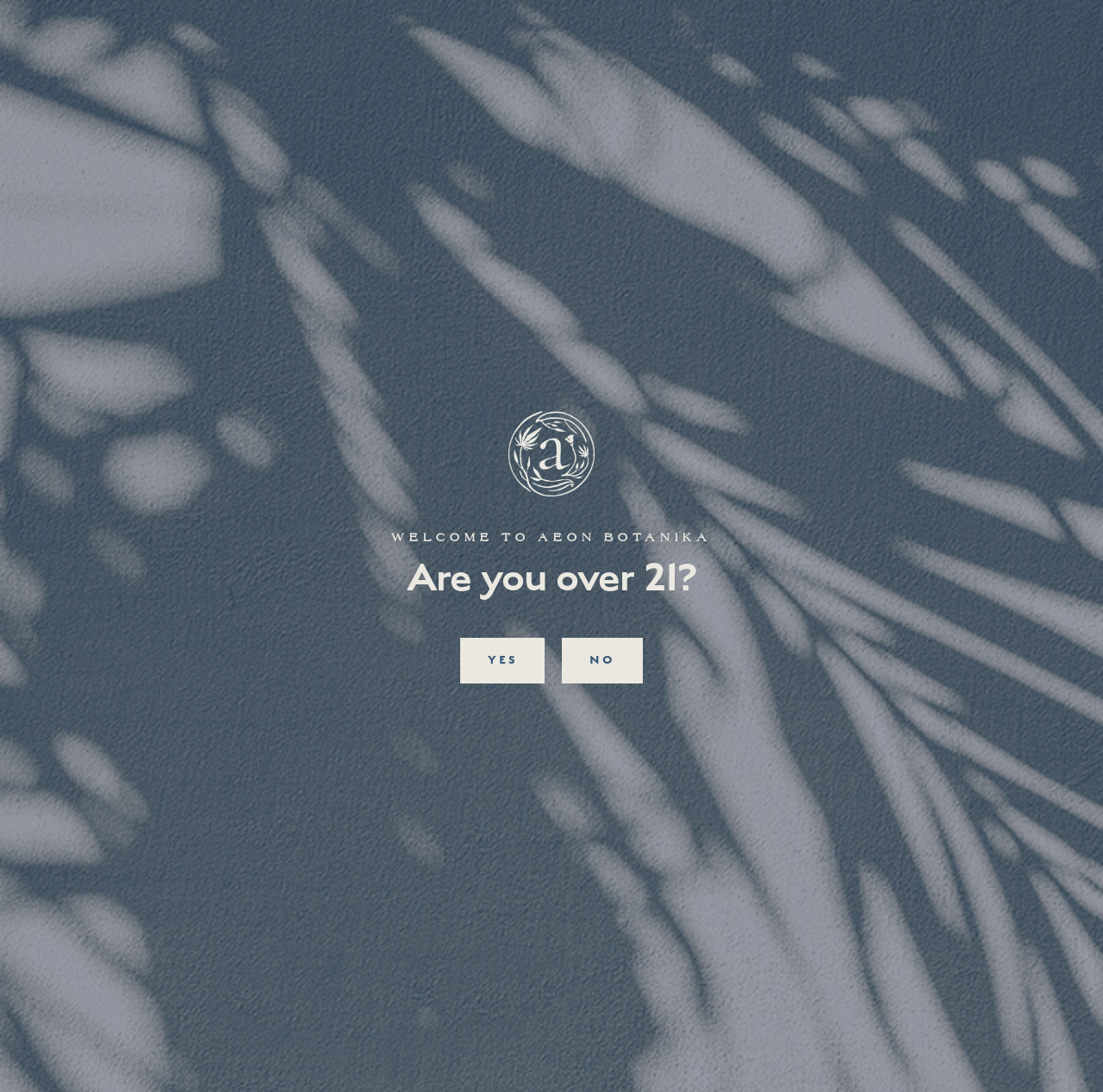What is the main topic of the section below the 'OUR TEAM' heading?
Look at the image and respond with a one-word or short-phrase answer.

Company mission